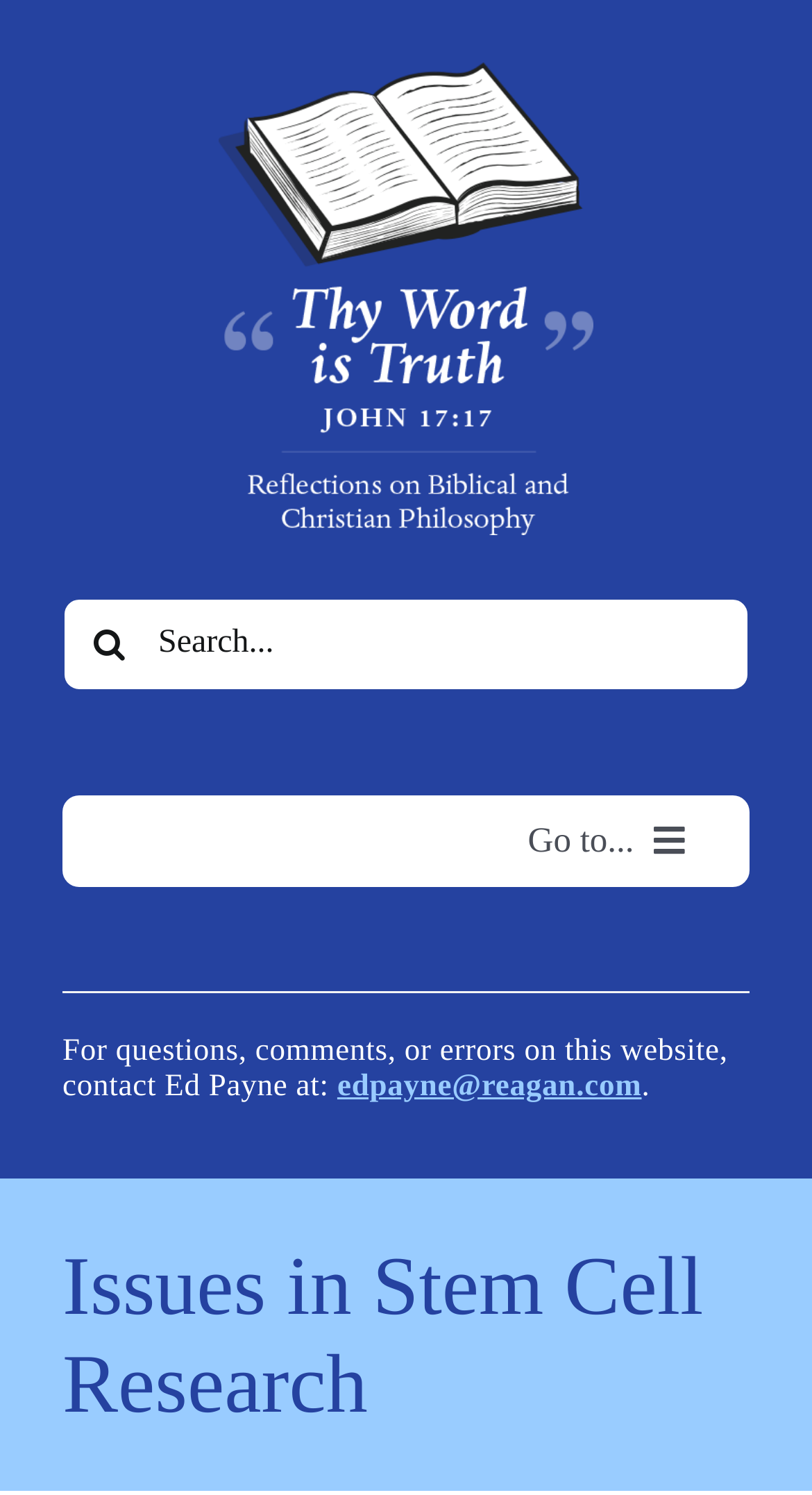Given the description "Articles on This Site", provide the bounding box coordinates of the corresponding UI element.

[0.11, 0.677, 0.89, 0.704]